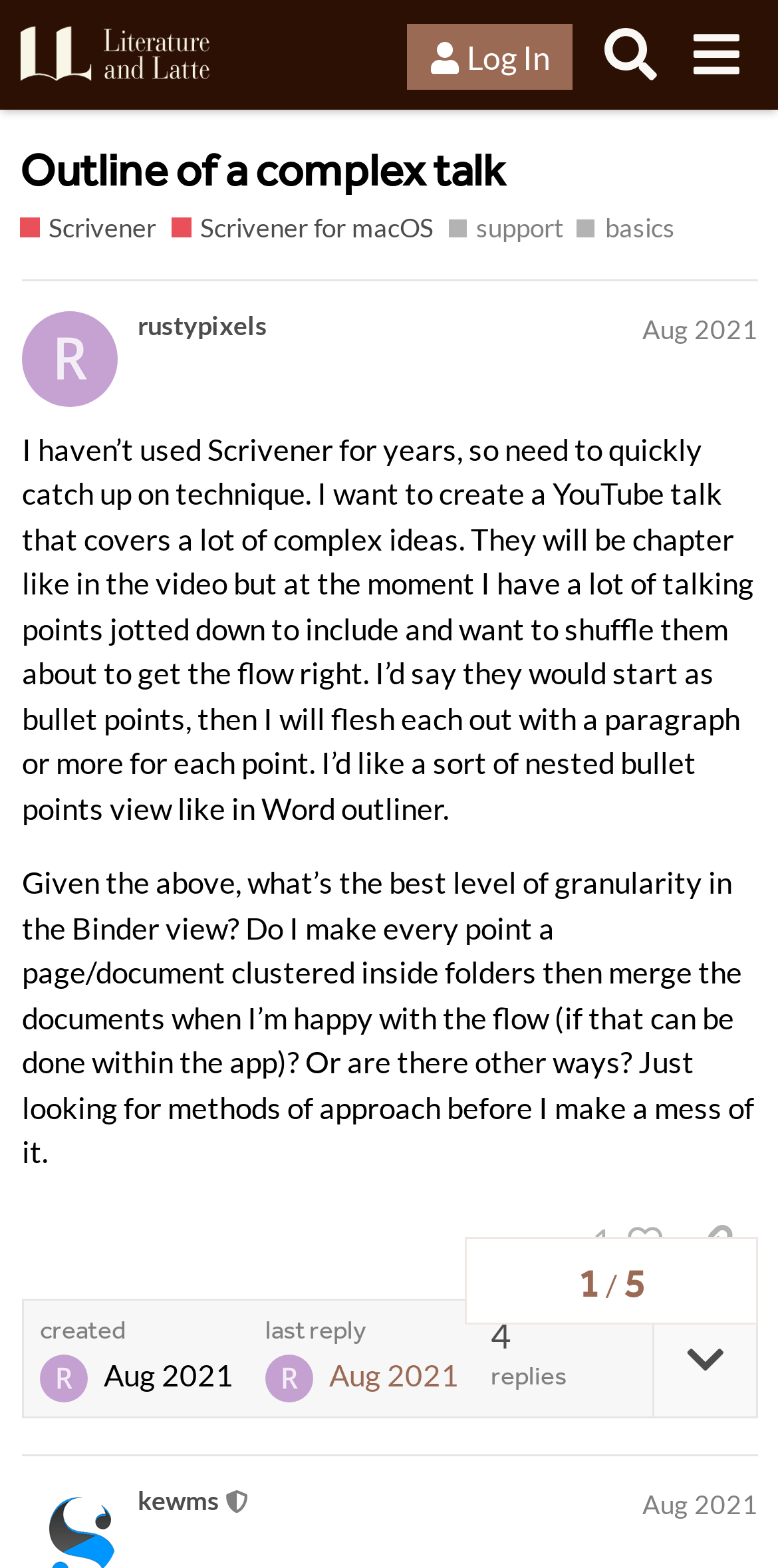Please extract the webpage's main title and generate its text content.

Outline of a complex talk